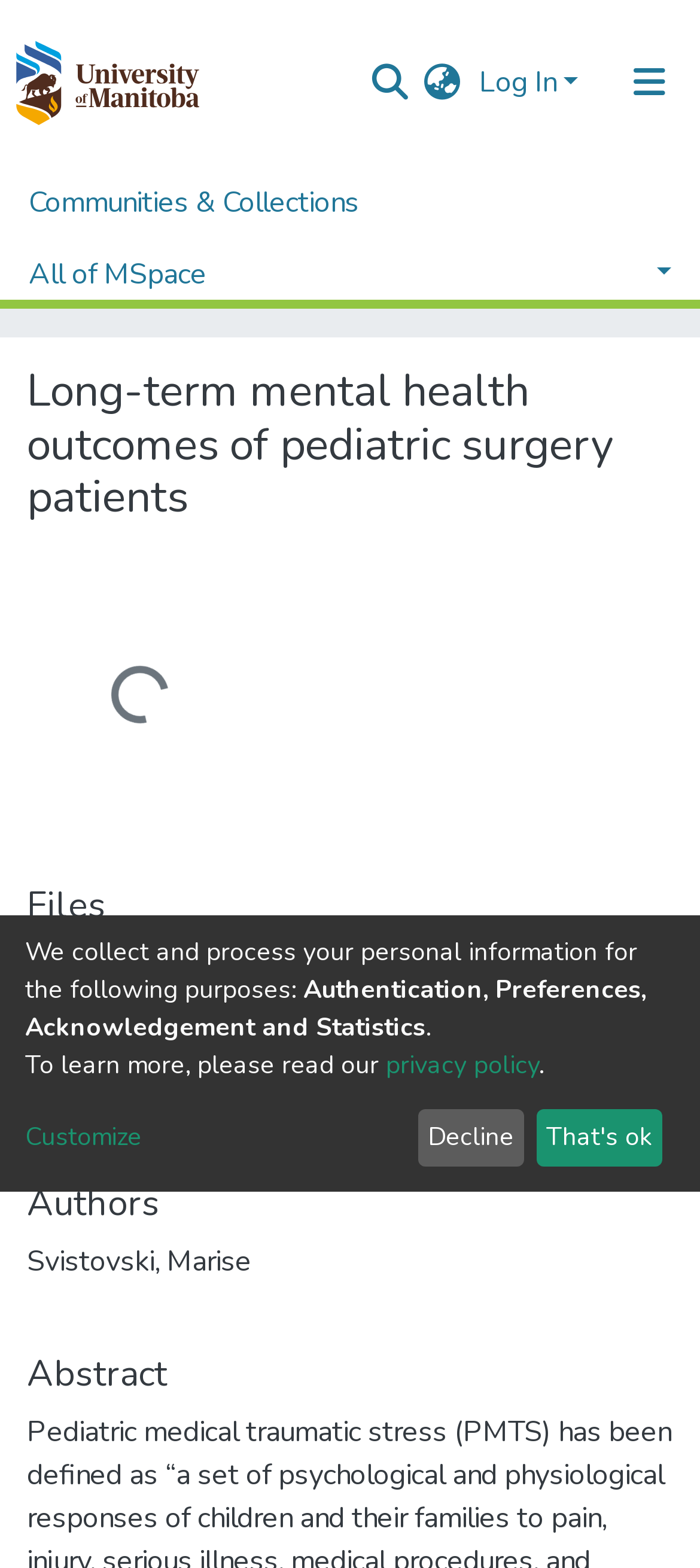Please find and report the bounding box coordinates of the element to click in order to perform the following action: "Search for something". The coordinates should be expressed as four float numbers between 0 and 1, in the format [left, top, right, bottom].

[0.513, 0.03, 0.59, 0.073]